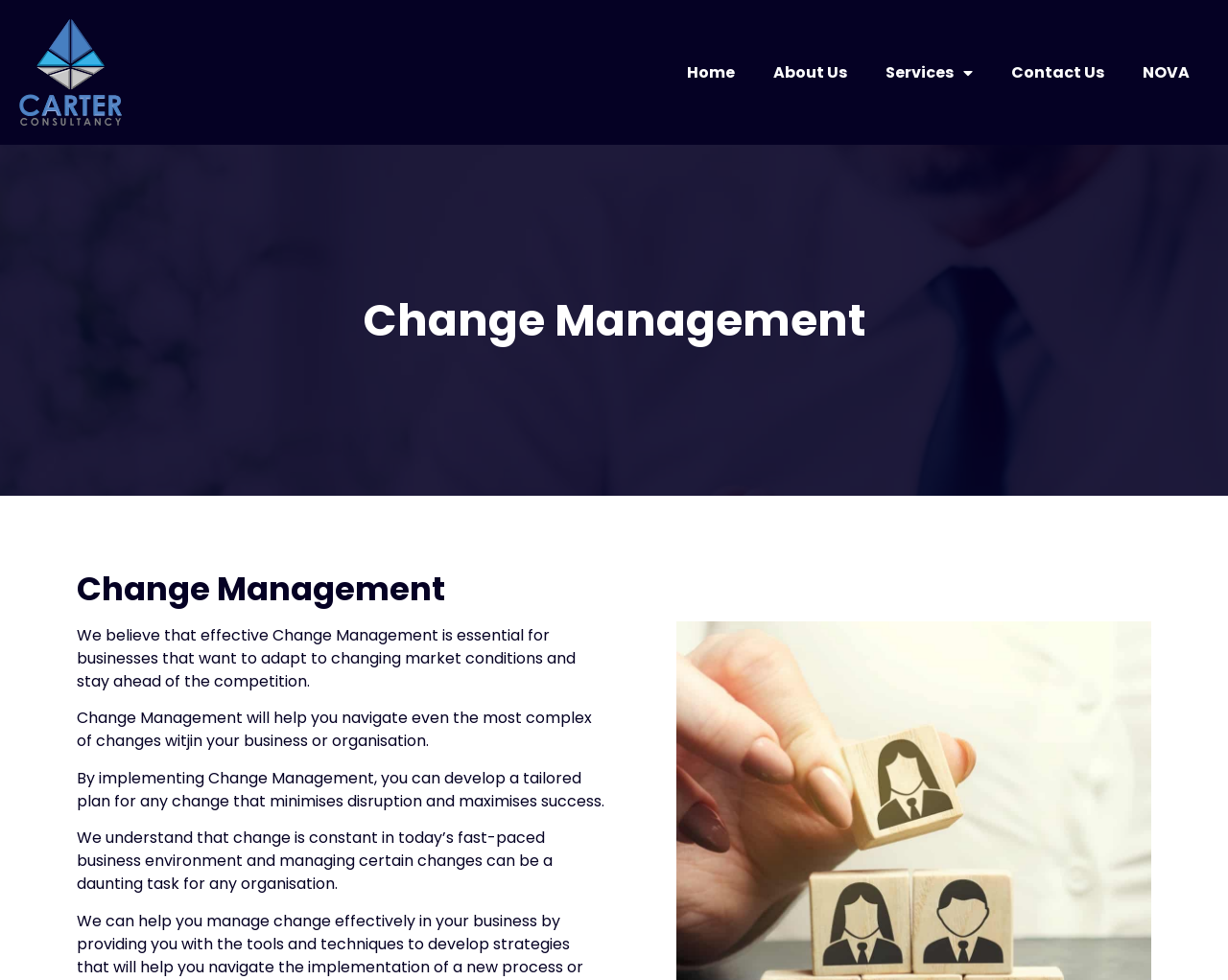Based on the element description "NOVA", predict the bounding box coordinates of the UI element.

[0.915, 0.051, 0.984, 0.096]